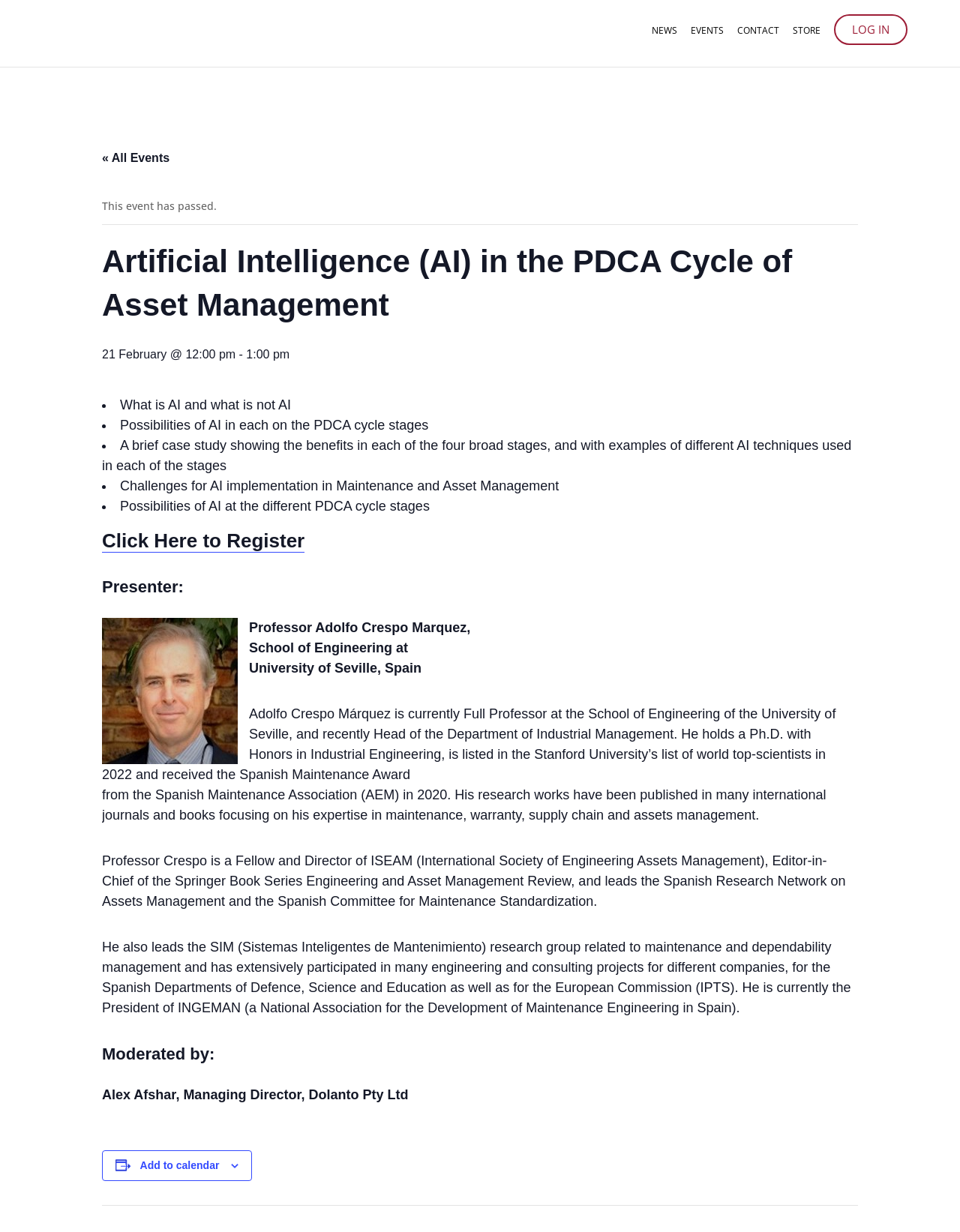Generate the title text from the webpage.

Artificial Intelligence (AI) in the PDCA Cycle of Asset Management